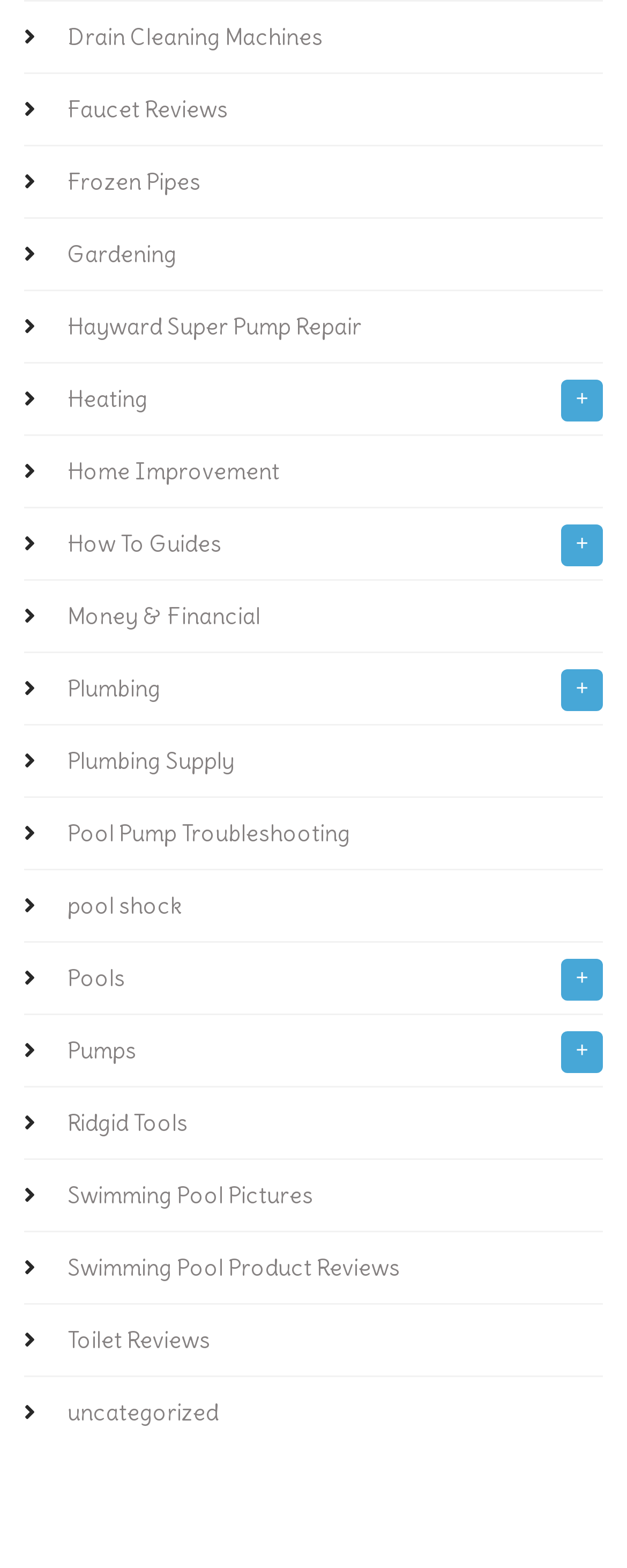Please specify the coordinates of the bounding box for the element that should be clicked to carry out this instruction: "View 'Toilet Reviews'". The coordinates must be four float numbers between 0 and 1, formatted as [left, top, right, bottom].

[0.082, 0.832, 0.362, 0.877]